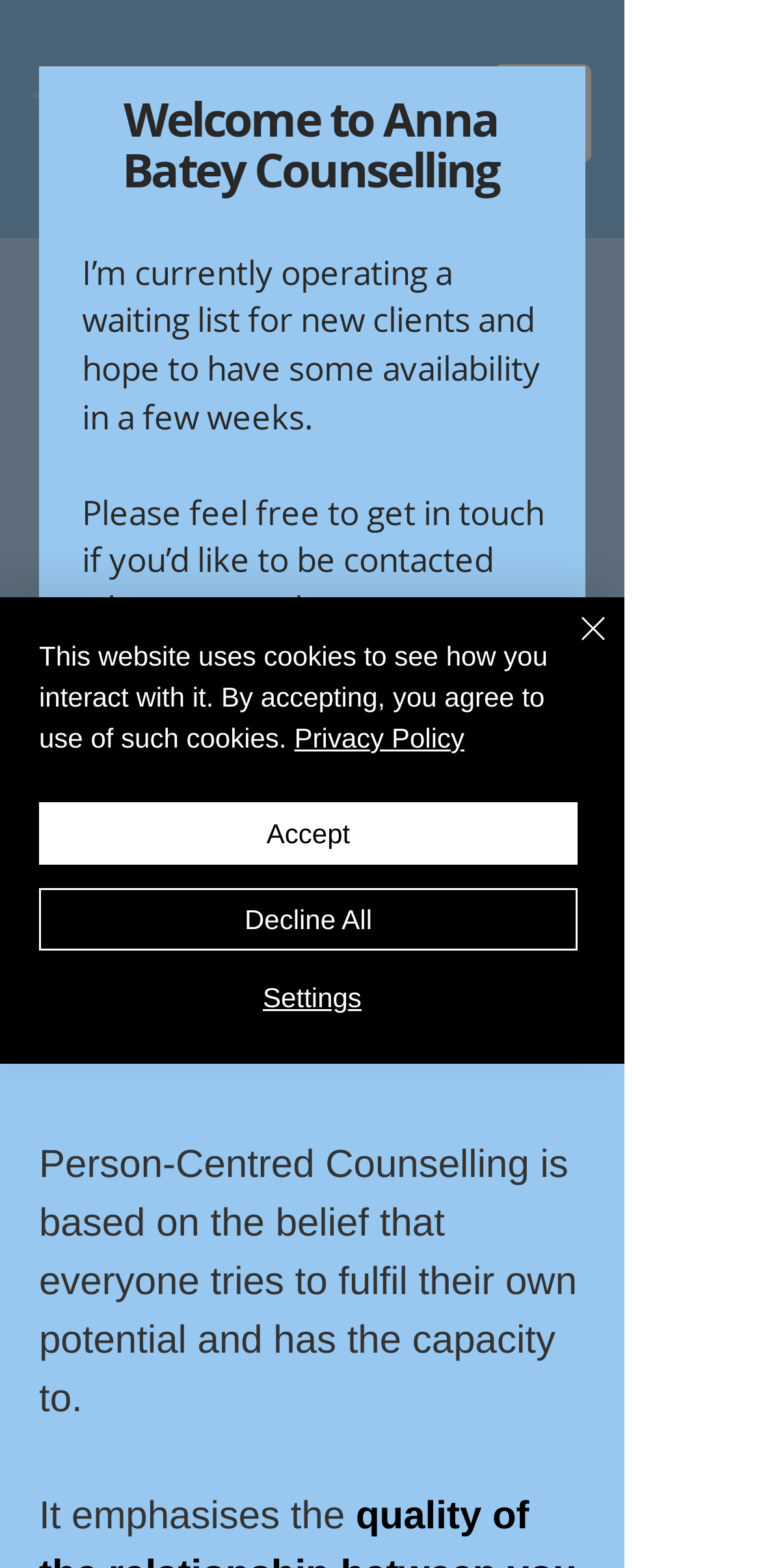Locate the bounding box coordinates of the UI element described by: "Privacy Policy". The bounding box coordinates should consist of four float numbers between 0 and 1, i.e., [left, top, right, bottom].

[0.387, 0.461, 0.61, 0.48]